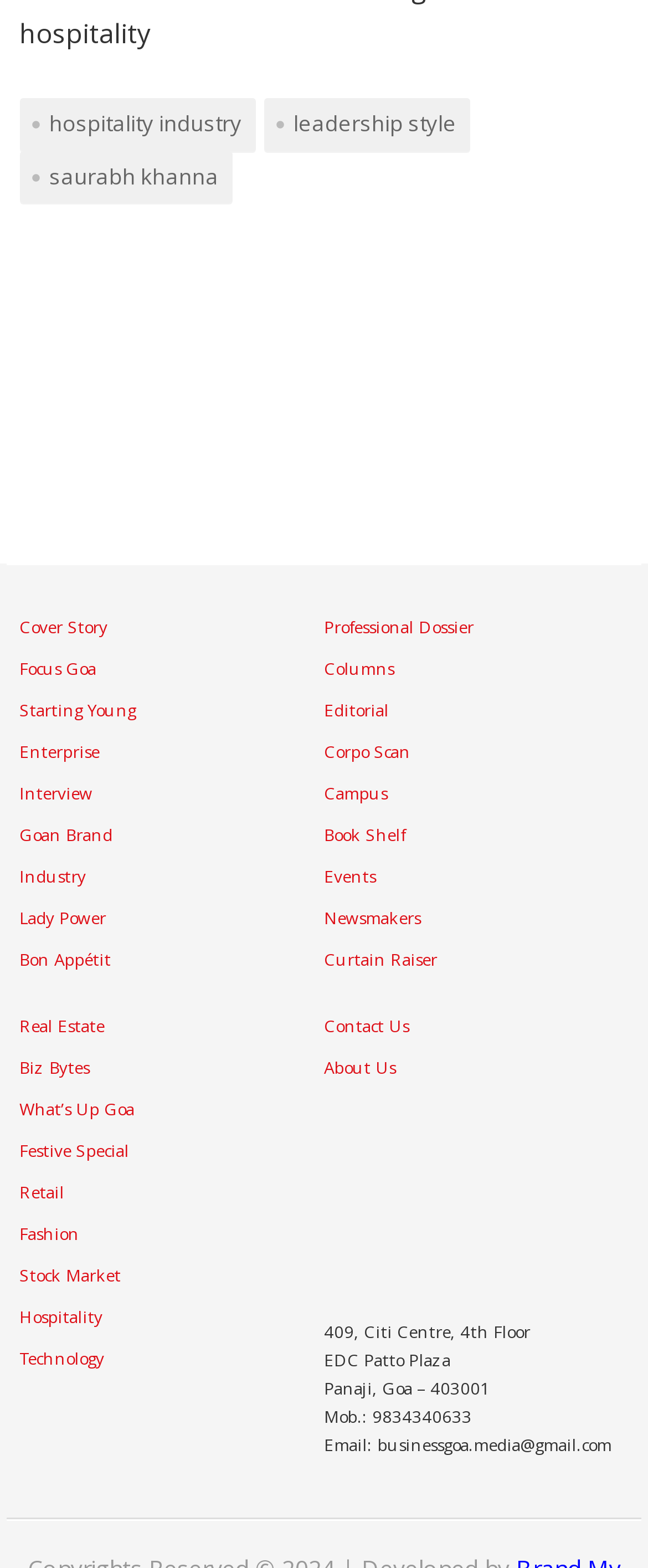Locate the bounding box coordinates of the clickable area to execute the instruction: "Contact the team through the 'Contact Us' link". Provide the coordinates as four float numbers between 0 and 1, represented as [left, top, right, bottom].

[0.5, 0.647, 0.631, 0.662]